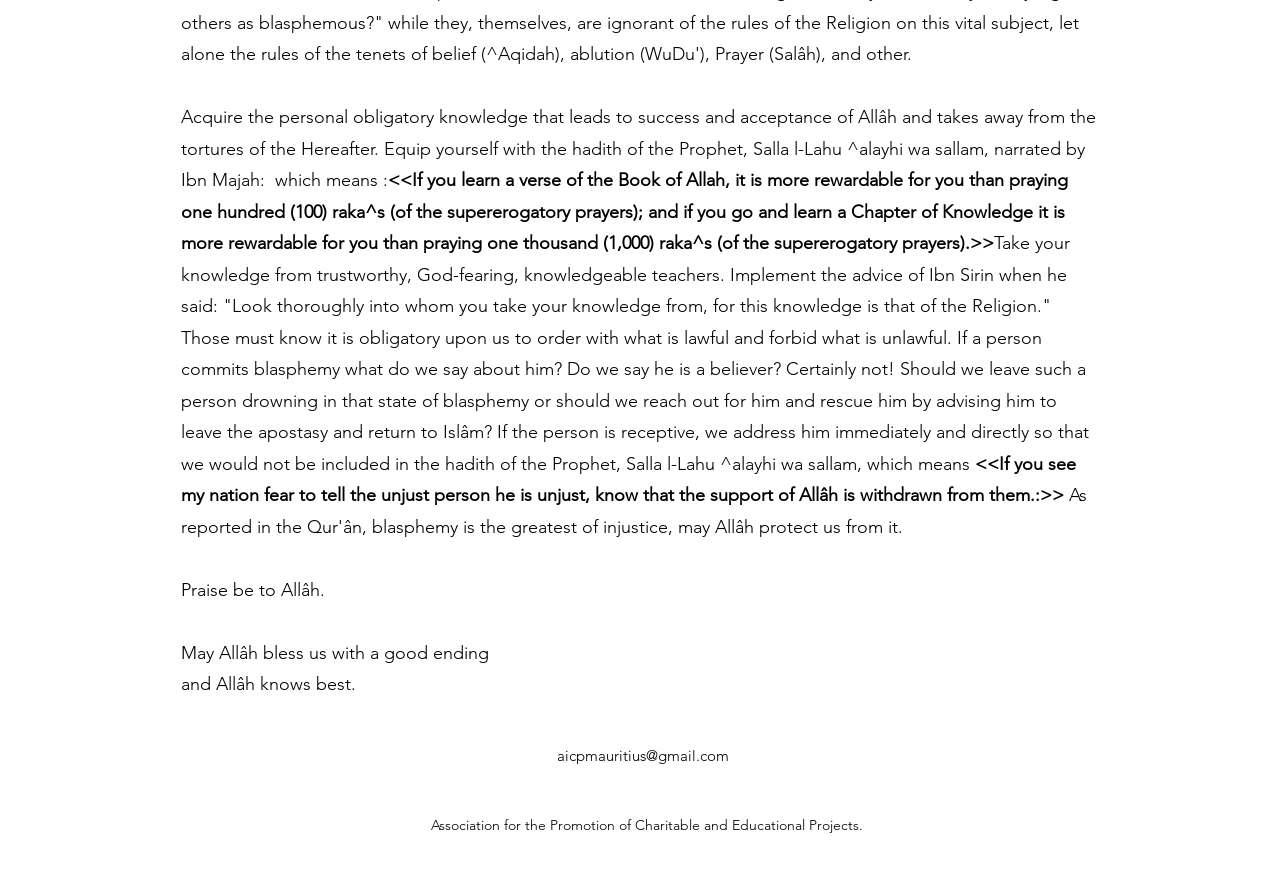What is the topic of the text?
Please elaborate on the answer to the question with detailed information.

The topic of the text is Islamic knowledge, as it discusses the importance of acquiring knowledge from trustworthy teachers and implementing it in daily life, with references to hadiths and quotes from Islamic scholars.